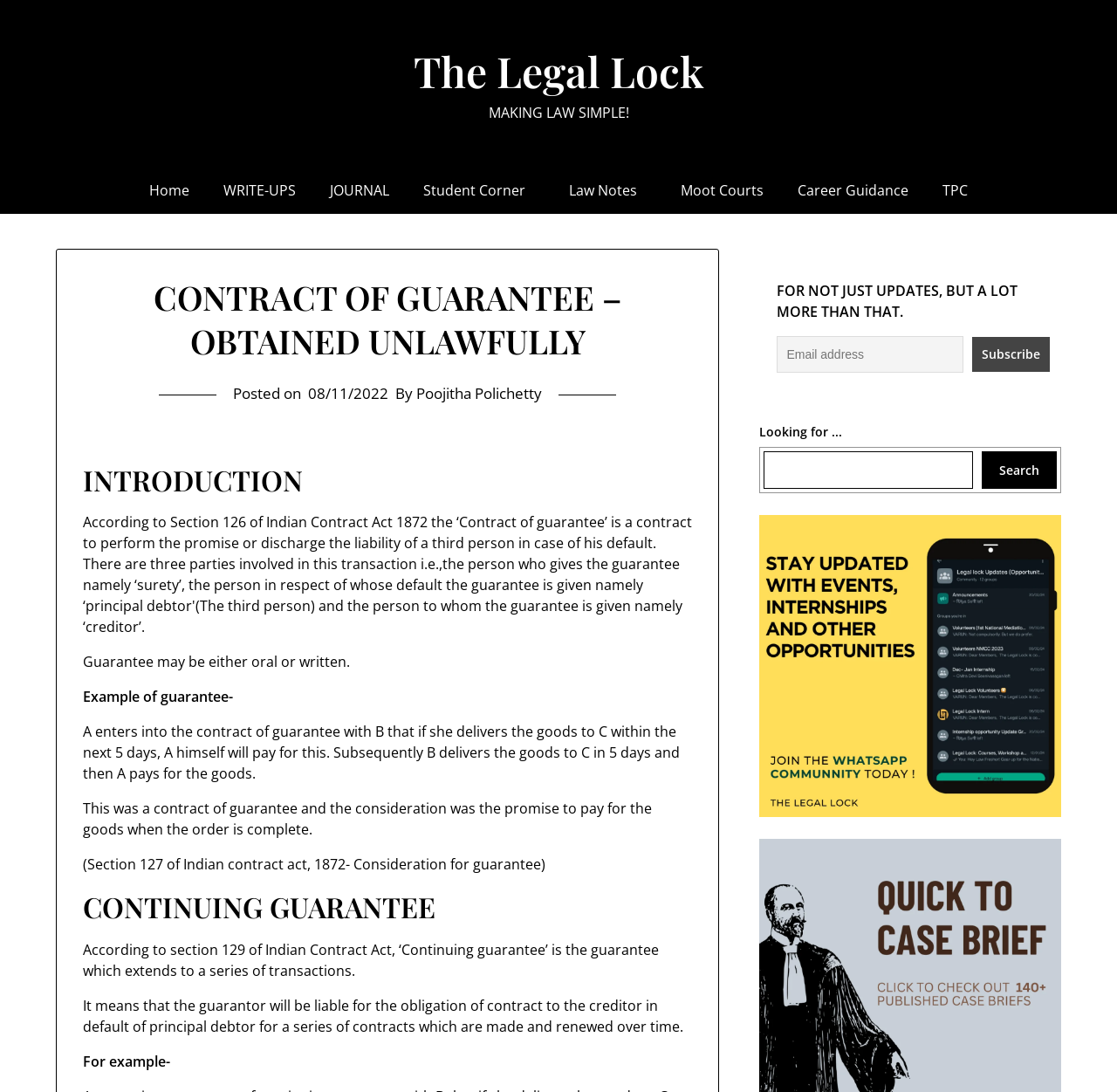What type of content is available on the 'Journal' page?
Look at the image and answer with only one word or phrase.

Law-related articles